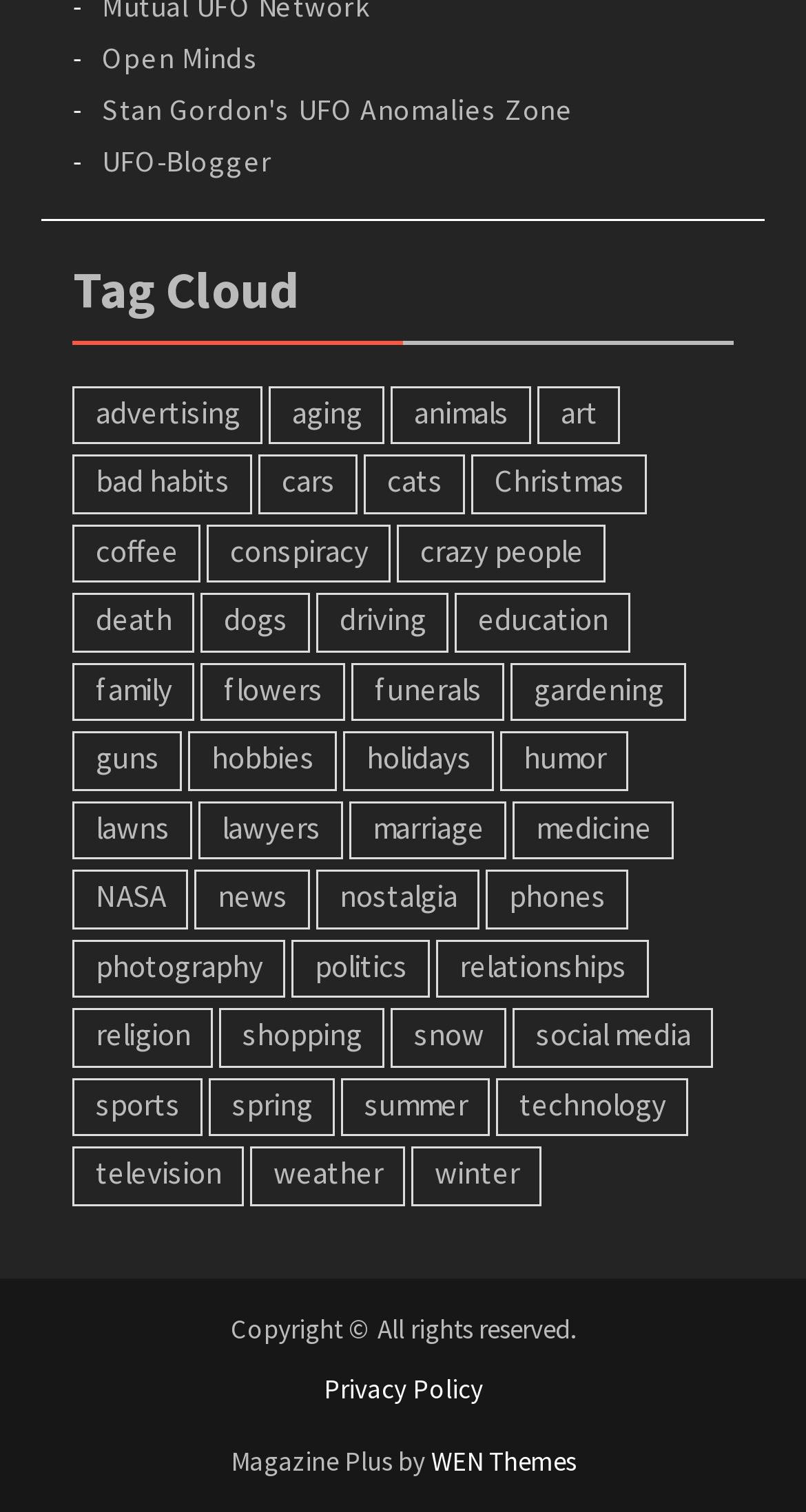Determine the bounding box coordinates for the clickable element to execute this instruction: "visit the 'UFO-Blogger' link". Provide the coordinates as four float numbers between 0 and 1, i.e., [left, top, right, bottom].

[0.127, 0.094, 0.338, 0.119]